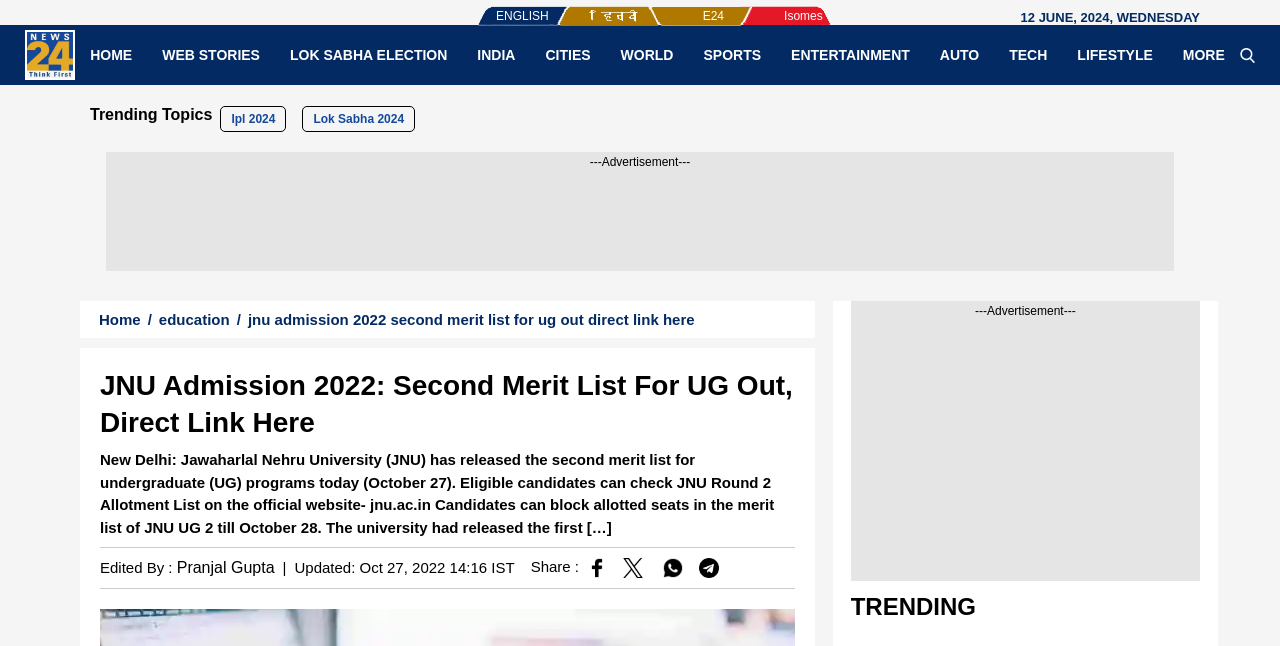Identify the bounding box coordinates of the region that should be clicked to execute the following instruction: "Click on the 'news24' logo".

[0.969, 0.071, 0.98, 0.099]